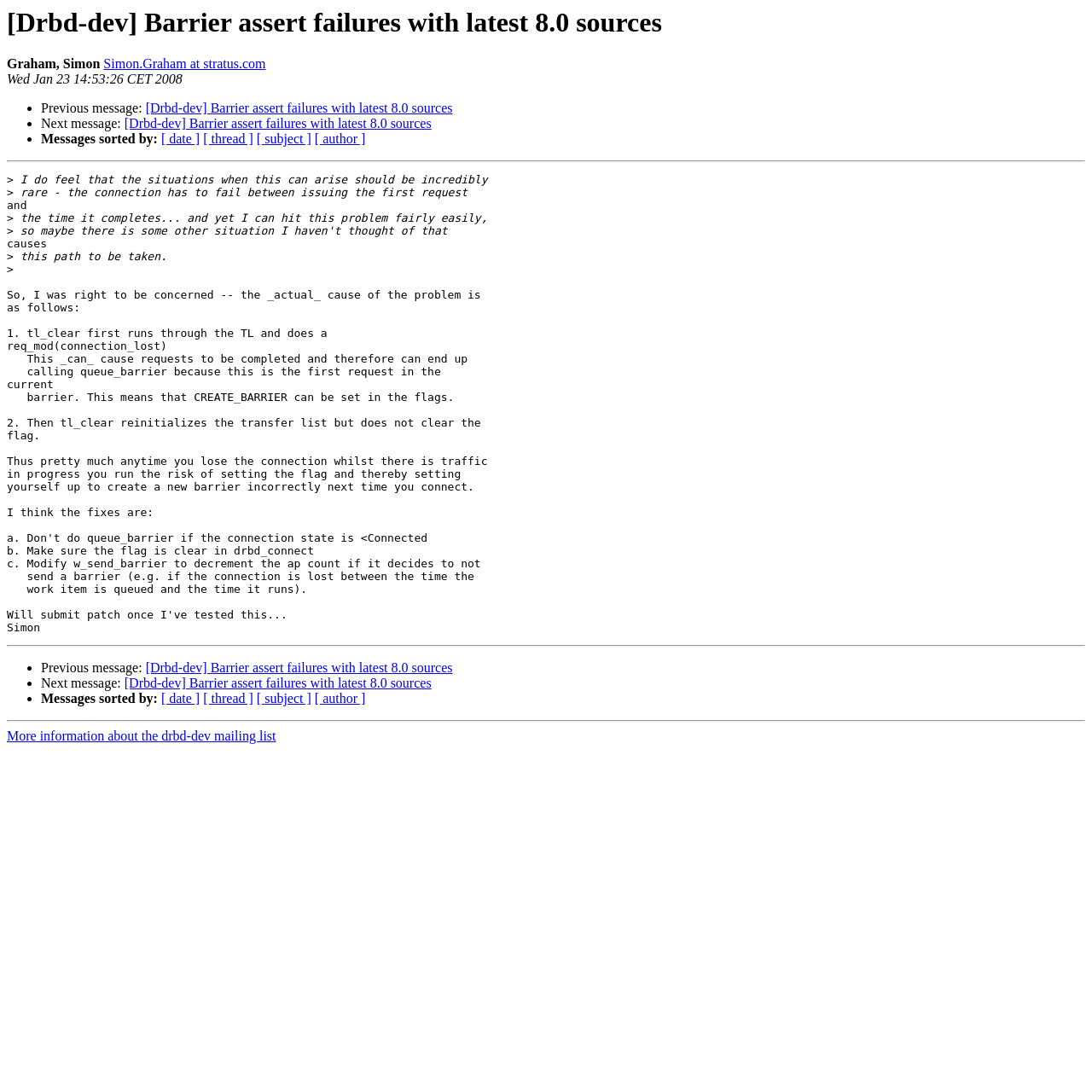Please determine the bounding box coordinates of the section I need to click to accomplish this instruction: "Get more information about the drbd-dev mailing list".

[0.006, 0.668, 0.253, 0.681]